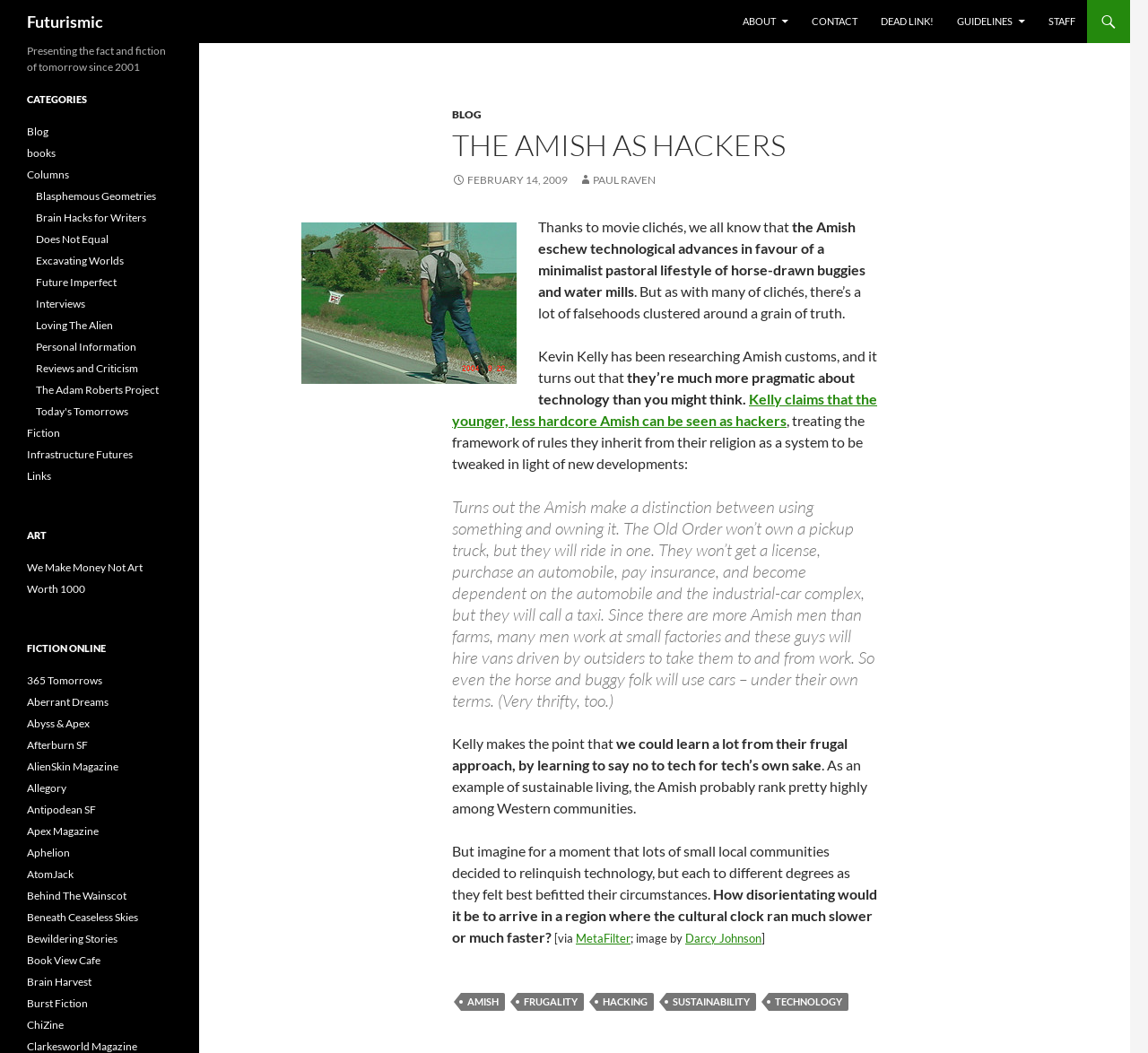Determine the bounding box coordinates of the clickable region to execute the instruction: "Explore the CATEGORIES section". The coordinates should be four float numbers between 0 and 1, denoted as [left, top, right, bottom].

[0.023, 0.087, 0.15, 0.102]